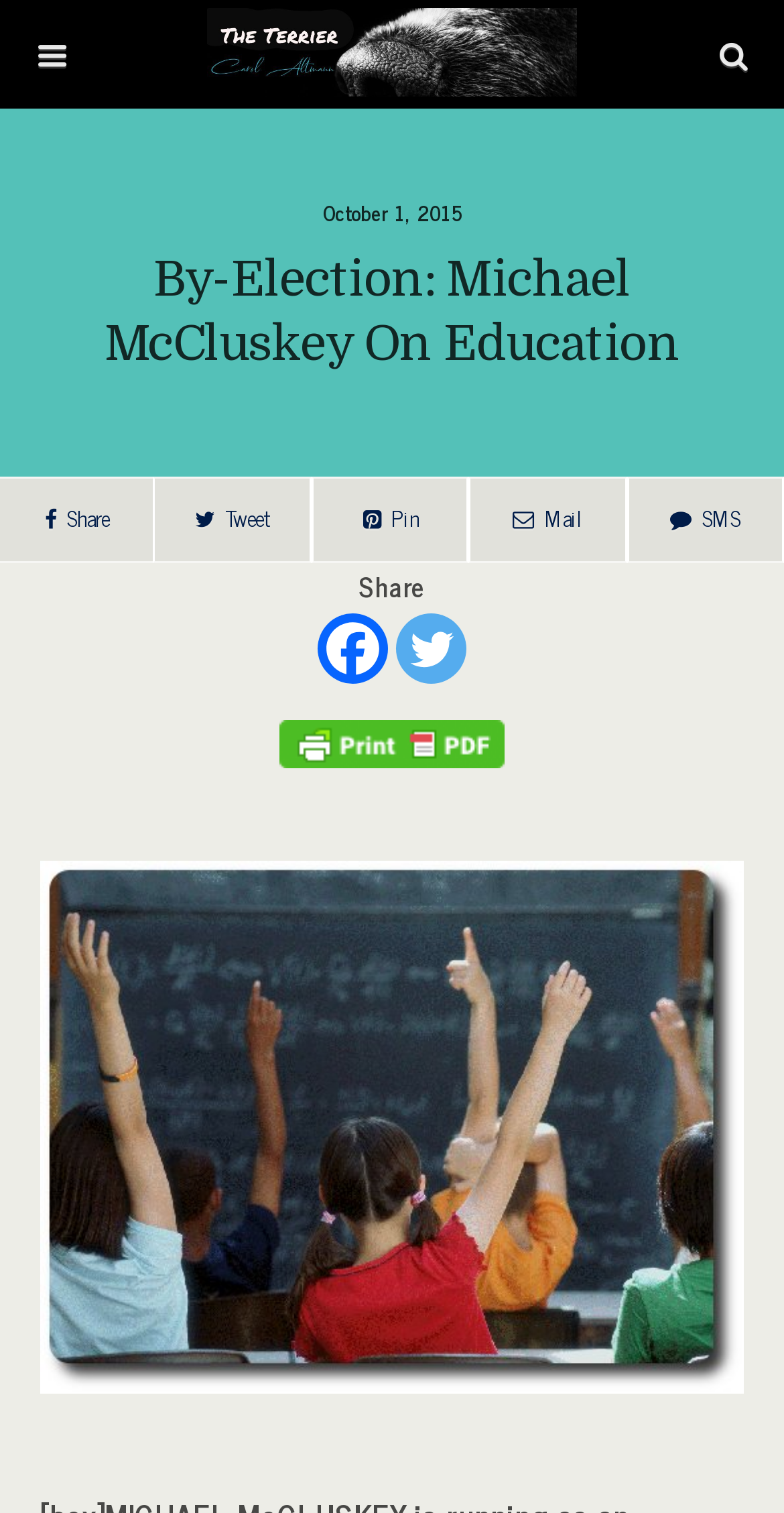Locate the primary heading on the webpage and return its text.

By-Election: Michael McCluskey On Education